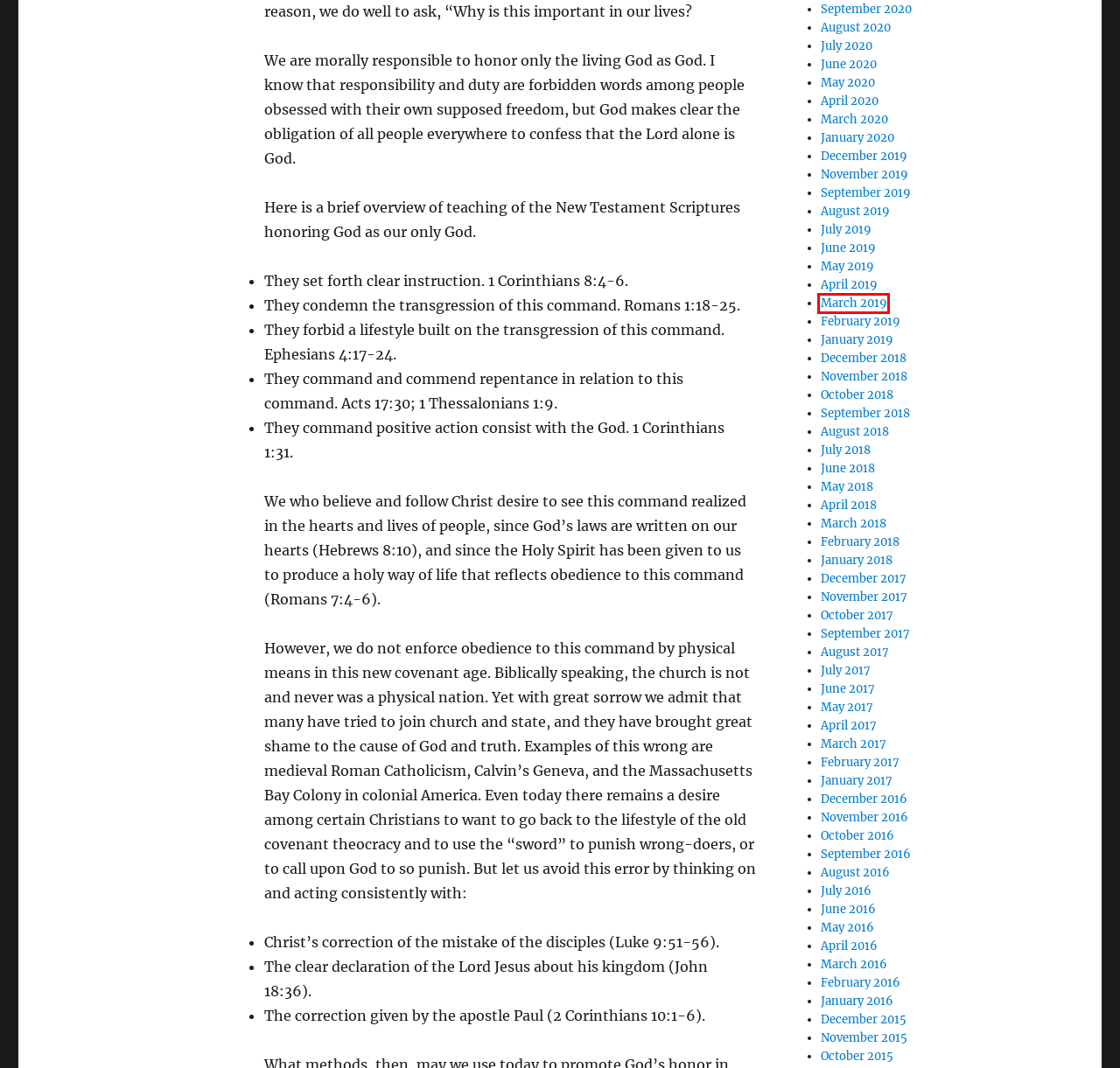Examine the screenshot of a webpage featuring a red bounding box and identify the best matching webpage description for the new page that results from clicking the element within the box. Here are the options:
A. July 2017 – The Words Of David C. Frampton
B. September 2020 – The Words Of David C. Frampton
C. March 2019 – The Words Of David C. Frampton
D. June 2019 – The Words Of David C. Frampton
E. June 2017 – The Words Of David C. Frampton
F. August 2017 – The Words Of David C. Frampton
G. January 2018 – The Words Of David C. Frampton
H. June 2020 – The Words Of David C. Frampton

C